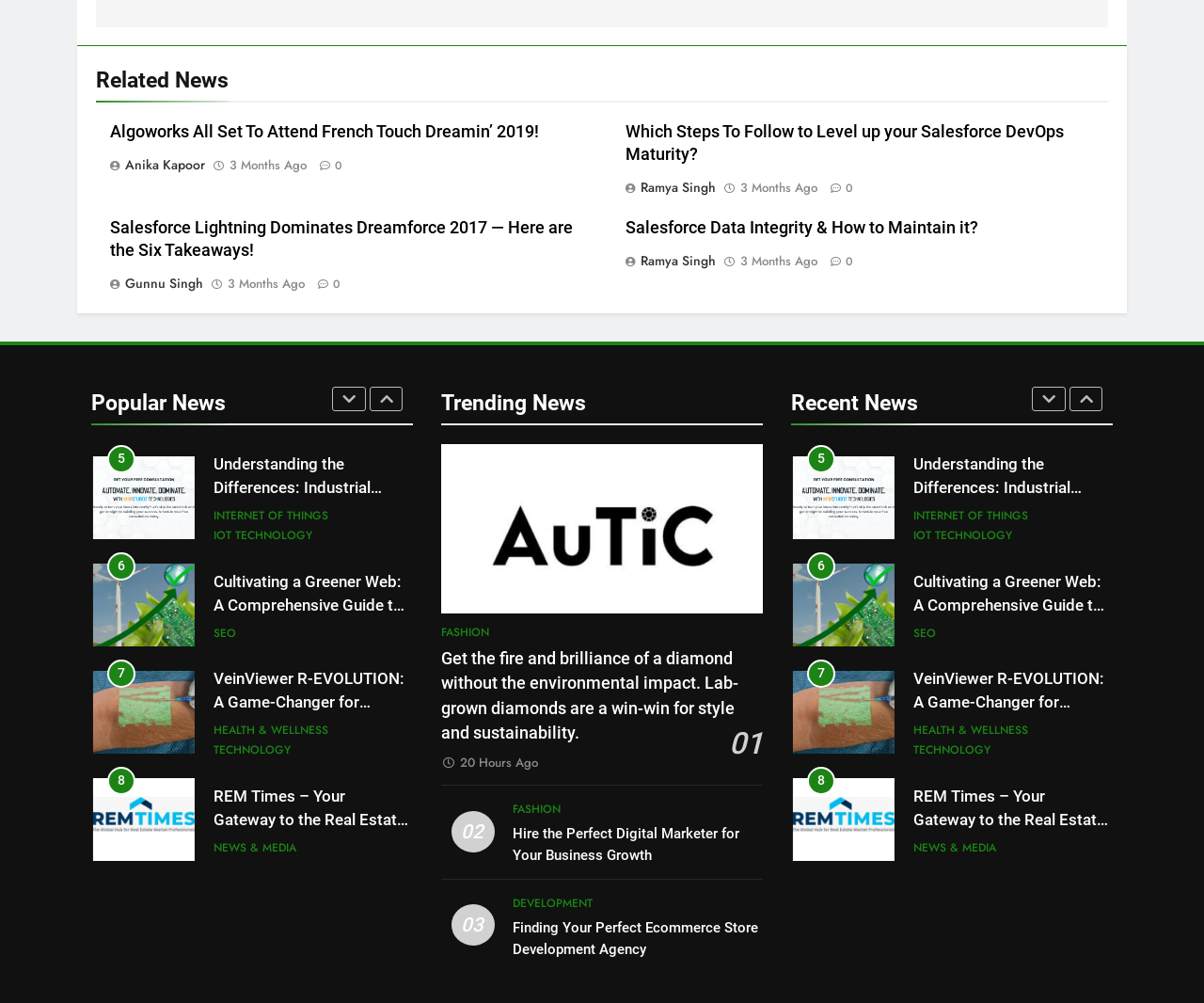Specify the bounding box coordinates of the element's area that should be clicked to execute the given instruction: "Click on the button with the '' icon". The coordinates should be four float numbers between 0 and 1, i.e., [left, top, right, bottom].

[0.276, 0.385, 0.304, 0.41]